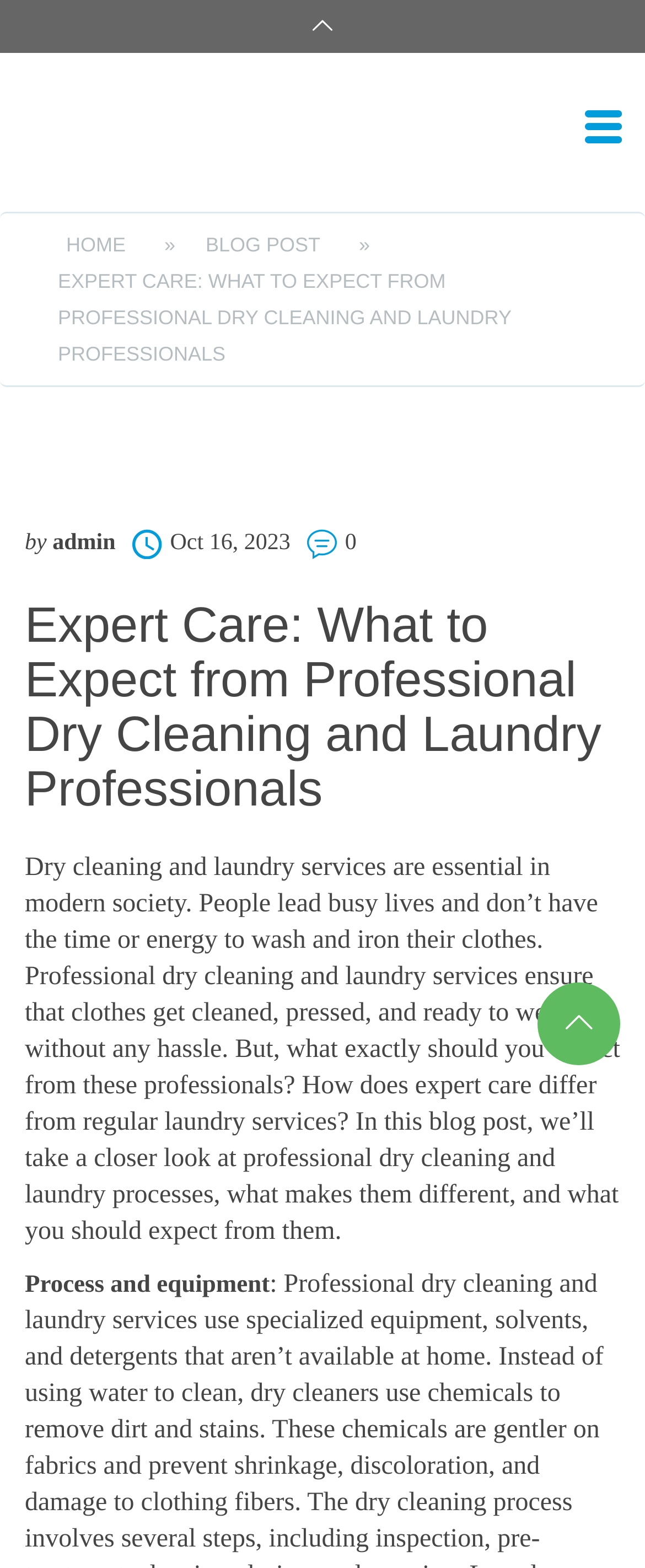Who wrote this blog post?
Please give a detailed and elaborate answer to the question.

I found the author's name by looking at the text below the title of the blog post, where it says 'by admin'.